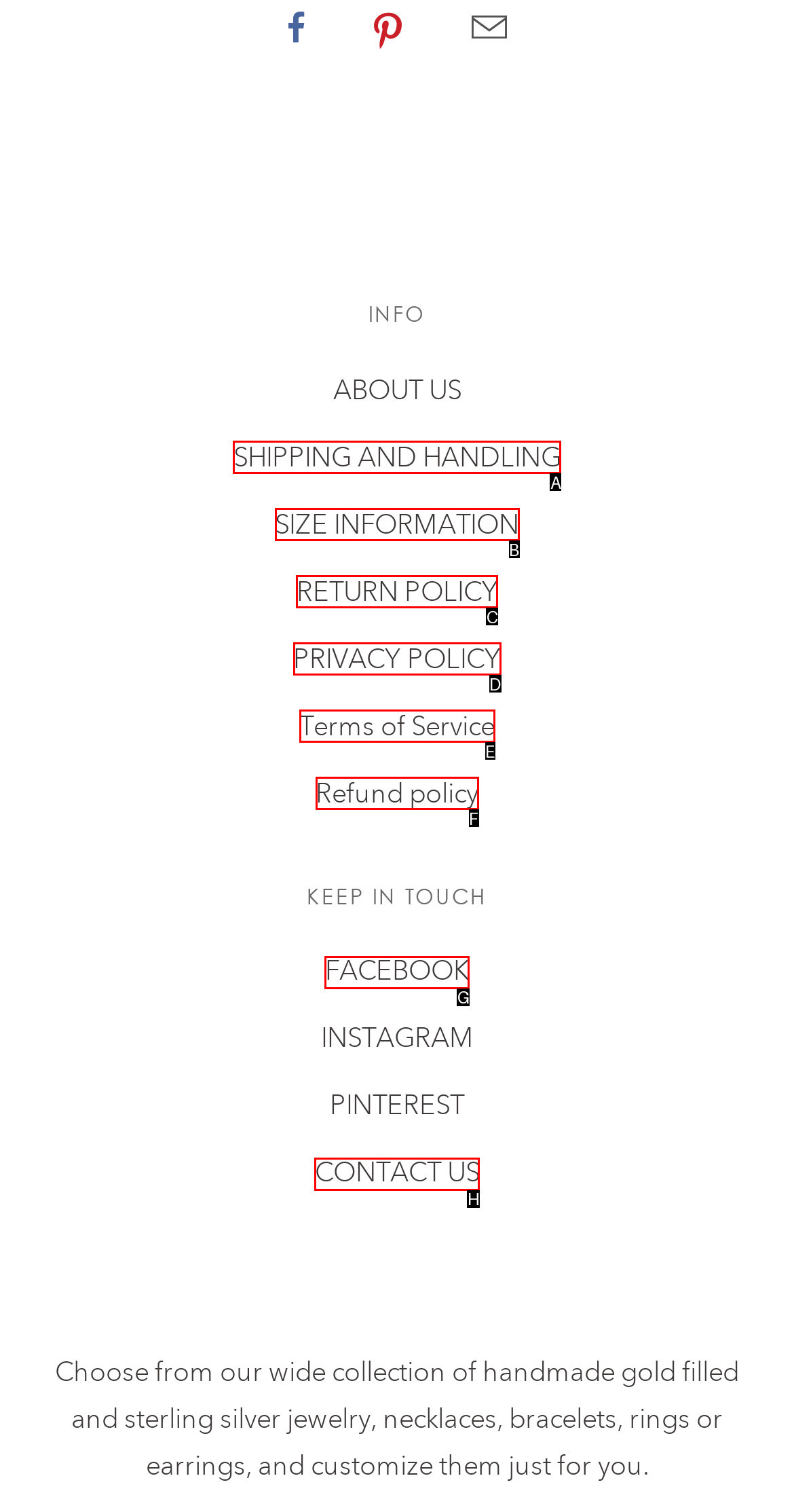Select the HTML element that corresponds to the description: SHIPPING AND HANDLING. Reply with the letter of the correct option.

A